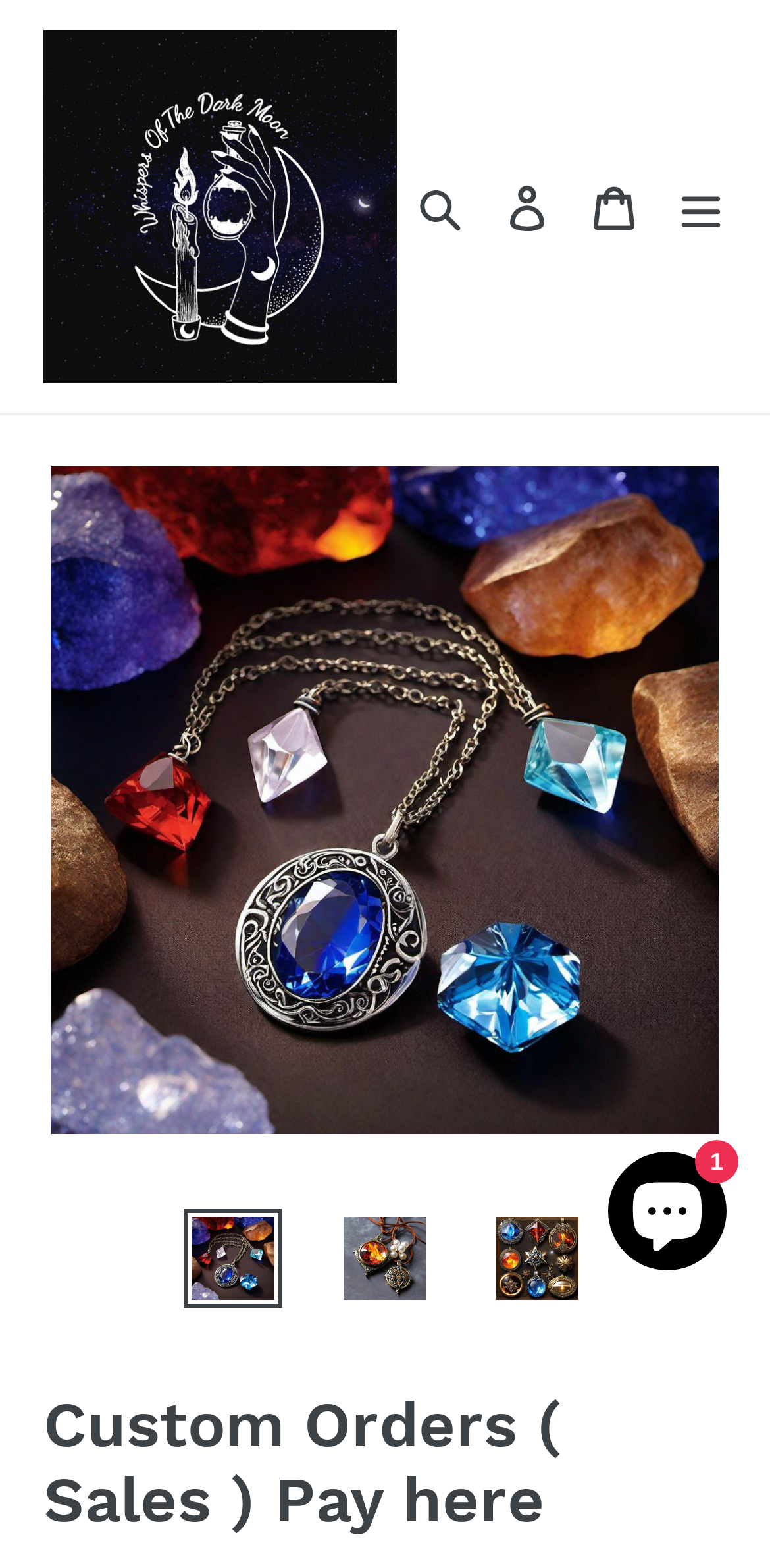Give a succinct answer to this question in a single word or phrase: 
What is the name of the online store?

Whispers of the Dark Moon